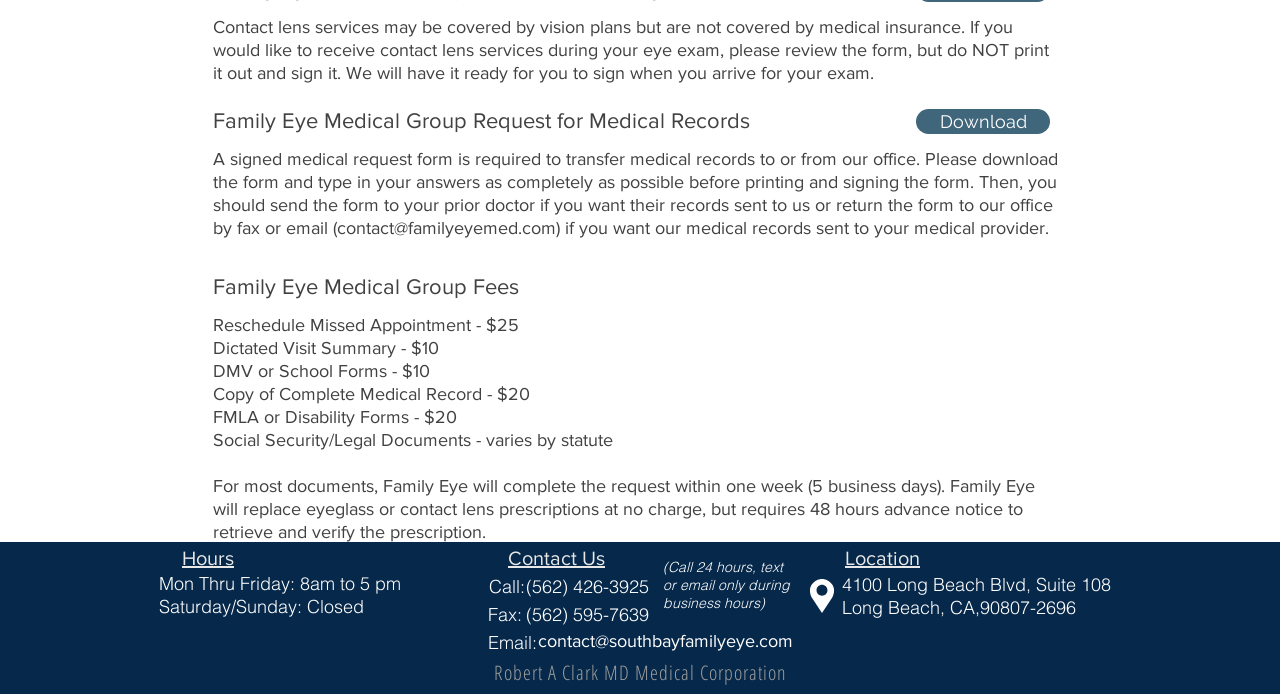Extract the bounding box of the UI element described as: "(562) 426-3925".

[0.411, 0.831, 0.507, 0.86]